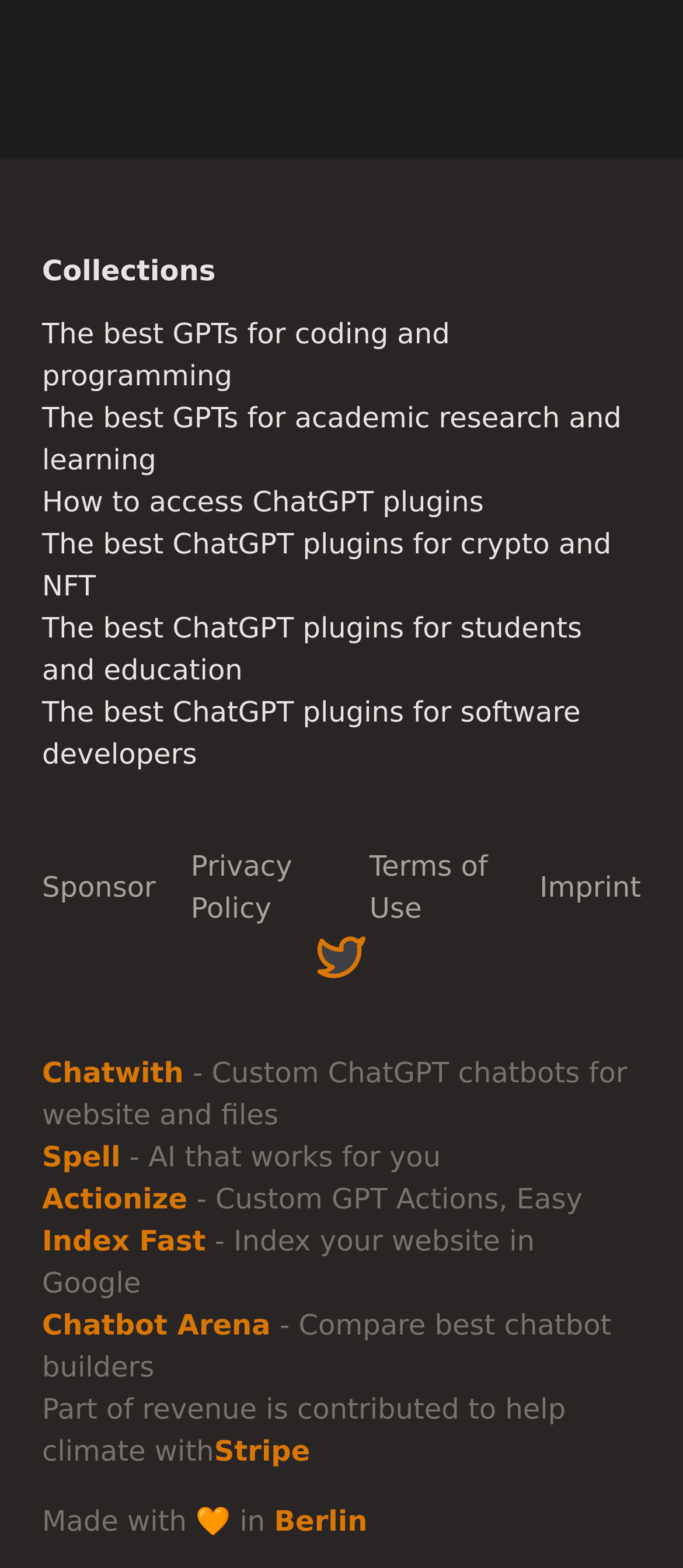Please specify the bounding box coordinates of the area that should be clicked to accomplish the following instruction: "Learn about Chatwith custom ChatGPT chatbots". The coordinates should consist of four float numbers between 0 and 1, i.e., [left, top, right, bottom].

[0.062, 0.673, 0.269, 0.695]